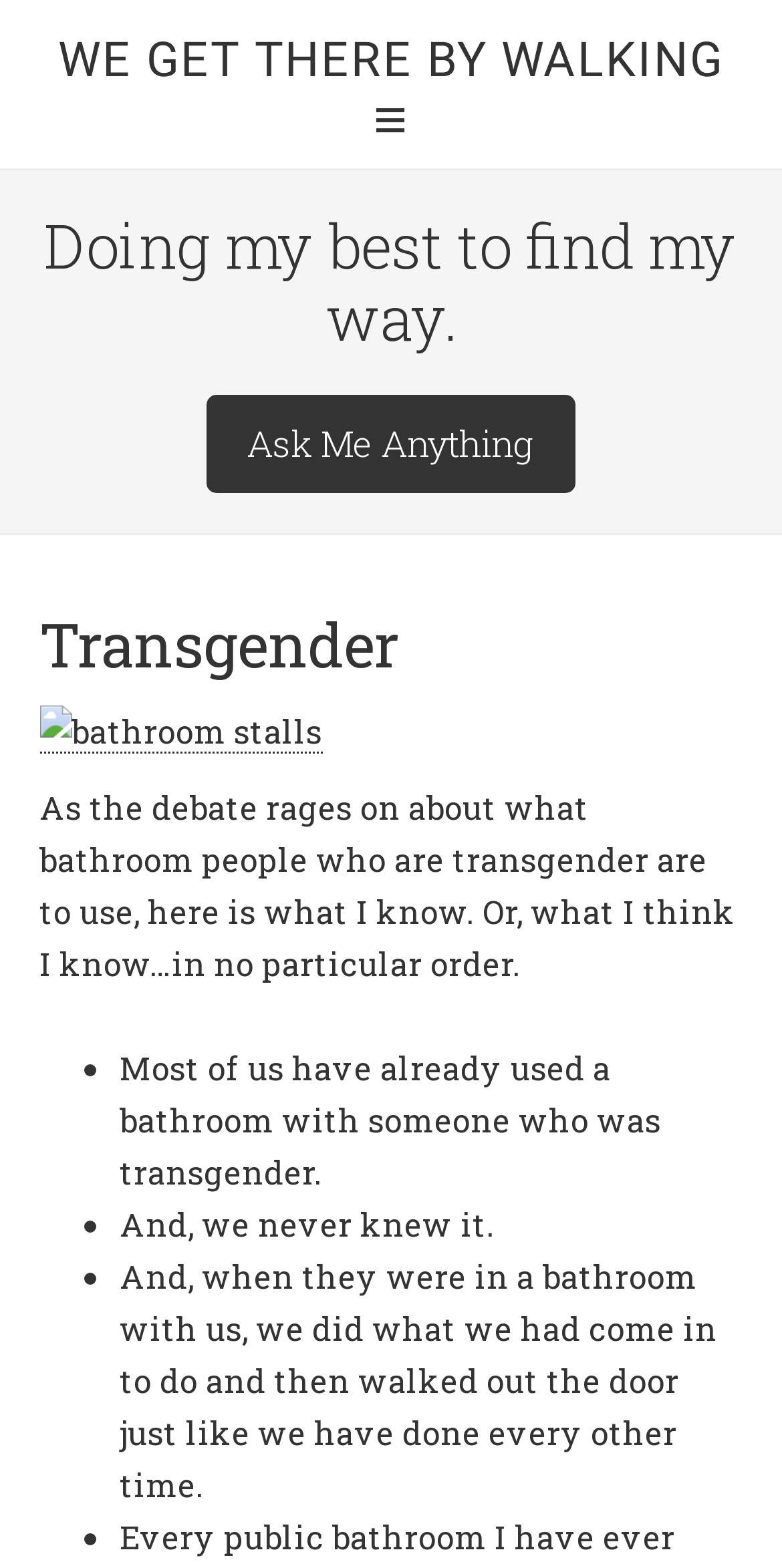Show the bounding box coordinates for the HTML element as described: "Ask Me Anything".

[0.264, 0.252, 0.736, 0.314]